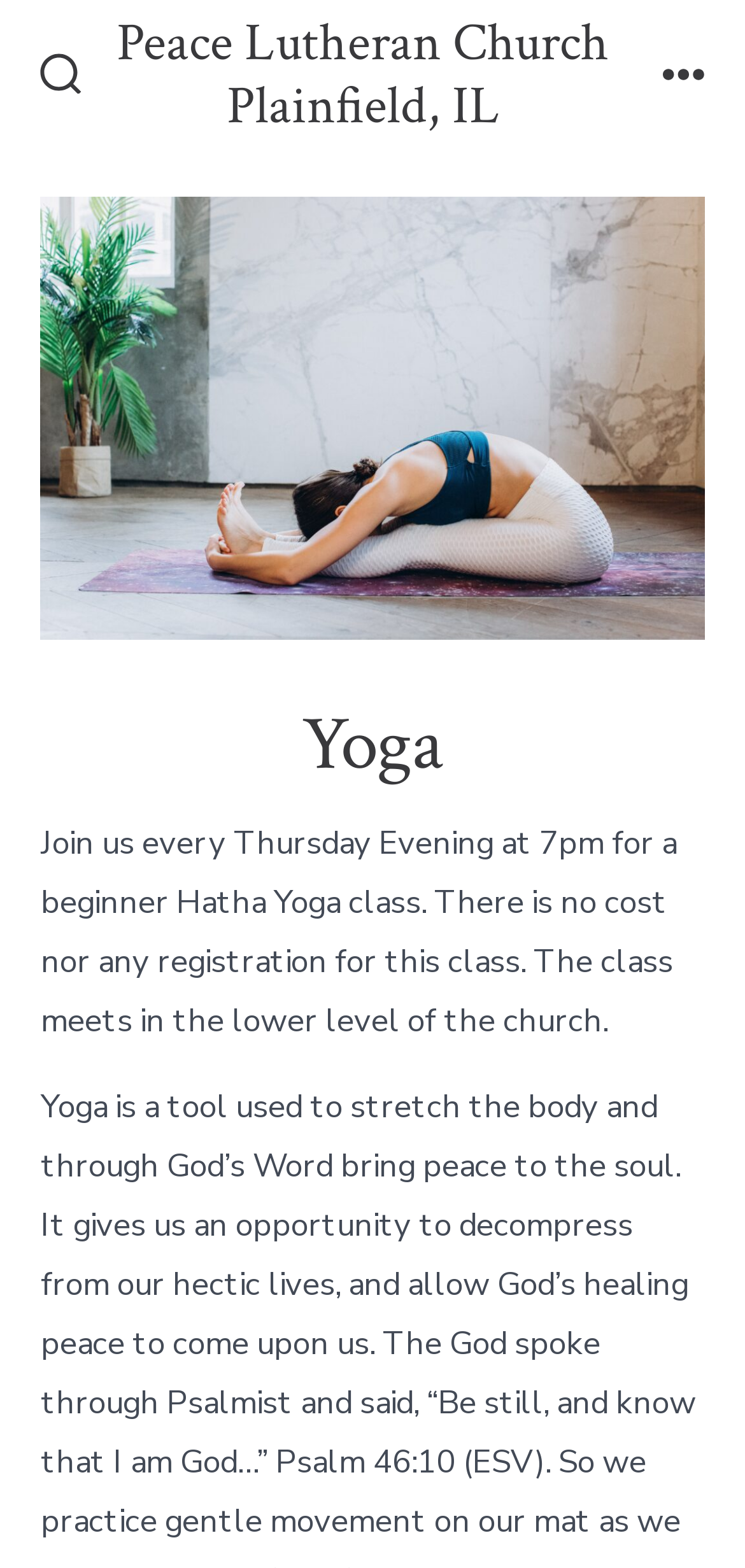Find the bounding box coordinates corresponding to the UI element with the description: "Menu". The coordinates should be formatted as [left, top, right, bottom], with values as floats between 0 and 1.

[0.859, 0.019, 0.976, 0.08]